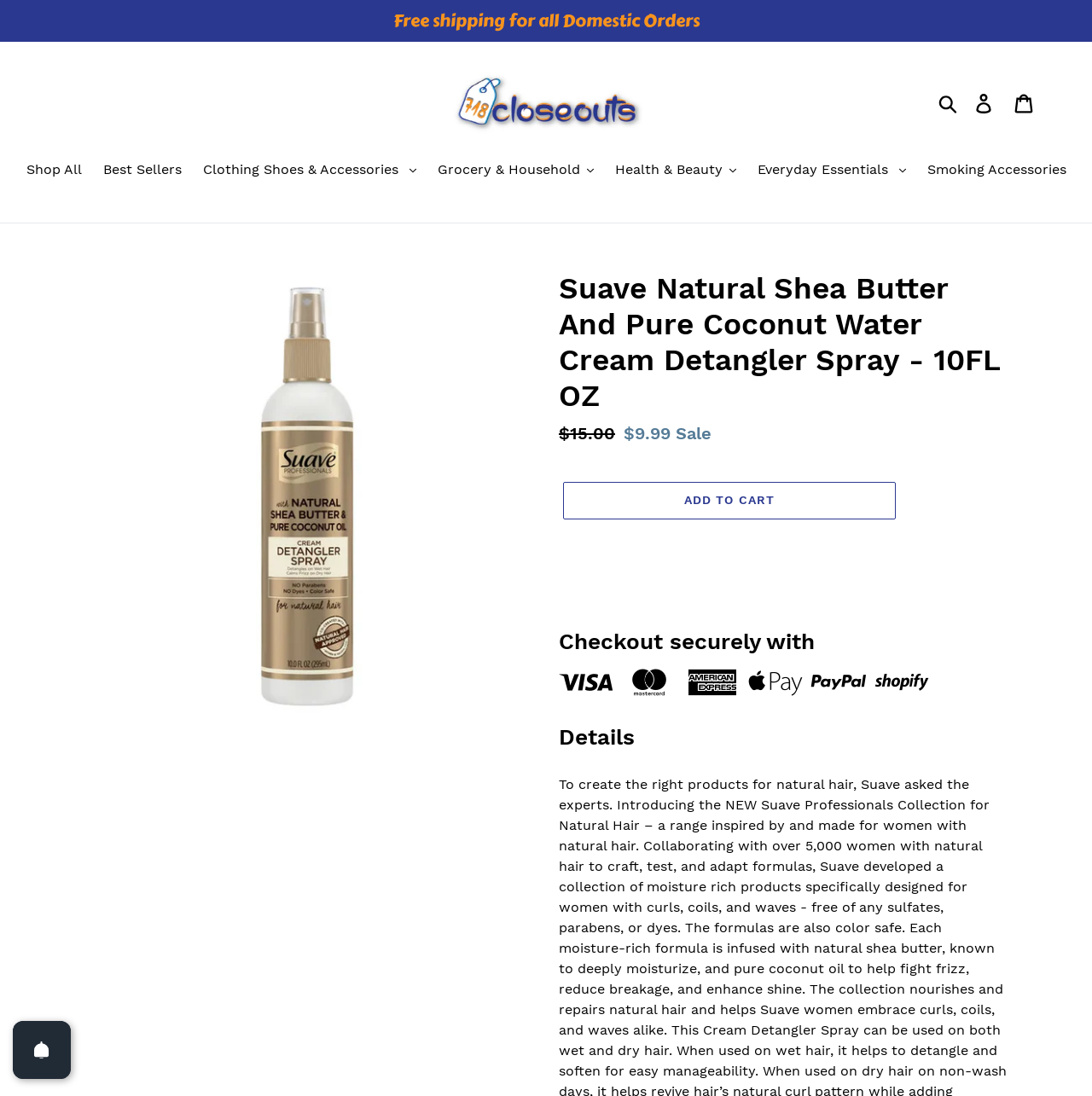Construct a thorough caption encompassing all aspects of the webpage.

The webpage appears to be a product page for Suave Professionals Collection for Natural Hair, specifically showcasing the Suave Natural Shea Butter And Pure Coconut Water Cream Detangler Spray. 

At the top of the page, there is a notification about free shipping for all domestic orders. Below this, there is a navigation menu with links to various categories such as "Shop All", "Best Sellers", "Clothing Shoes & Accessories", "Grocery & Household", "Health & Beauty", and "Everyday Essentials". 

On the left side of the page, there is a product image of the Suave Natural Shea Butter And Pure Coconut Water Cream Detangler Spray. Next to the image, there is a product title and a description list that includes the regular price and sale price of the product, which is $15.00 and $9.99, respectively. 

Below the product information, there is an "ADD TO CART" button. Further down, there is a section that allows users to checkout securely with various payment options. 

On the right side of the page, there is a section with a heading "Details" that likely contains more information about the product. 

At the very top right corner of the page, there are links to "Log in" and "Cart", as well as a search button. There is also an image with the text "718Closeouts" and a link to it. 

At the bottom of the page, there is a button to open a push notification.